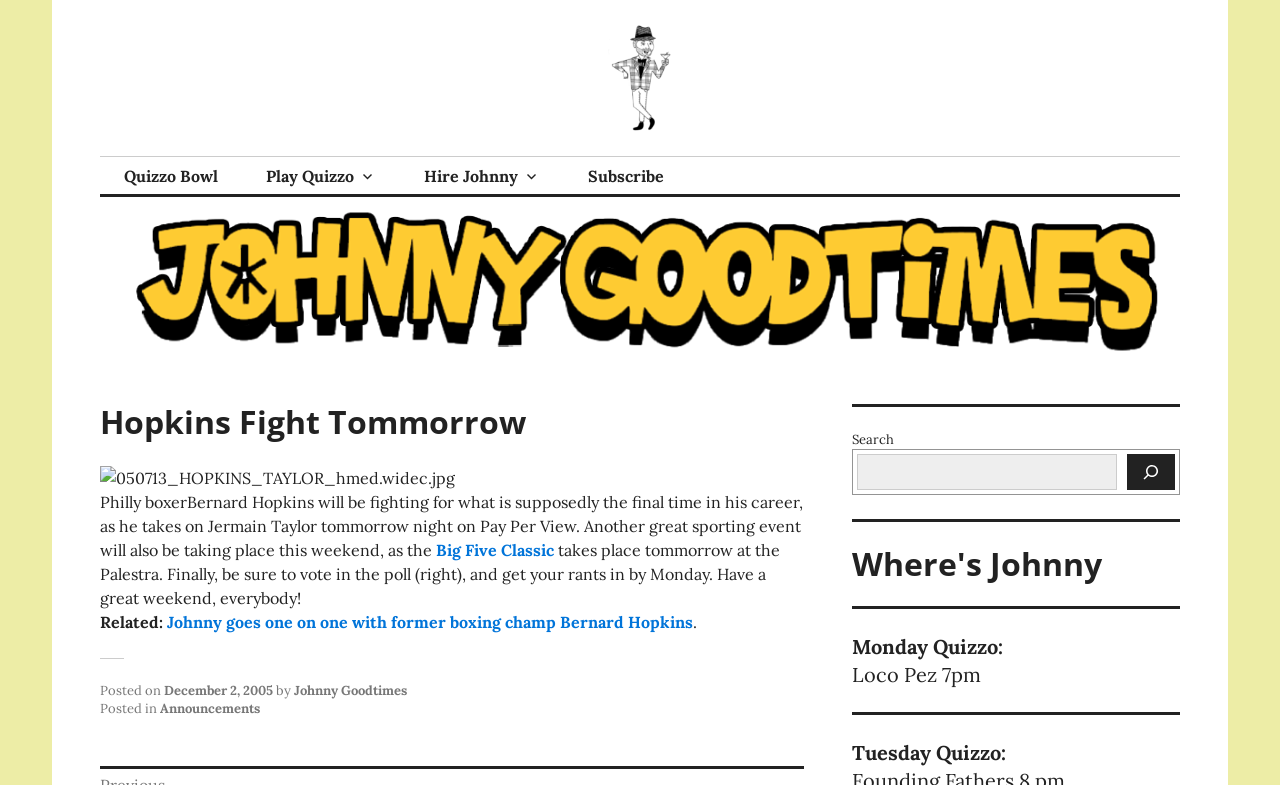What is the date of the post?
Answer the question with a single word or phrase by looking at the picture.

December 2, 2005